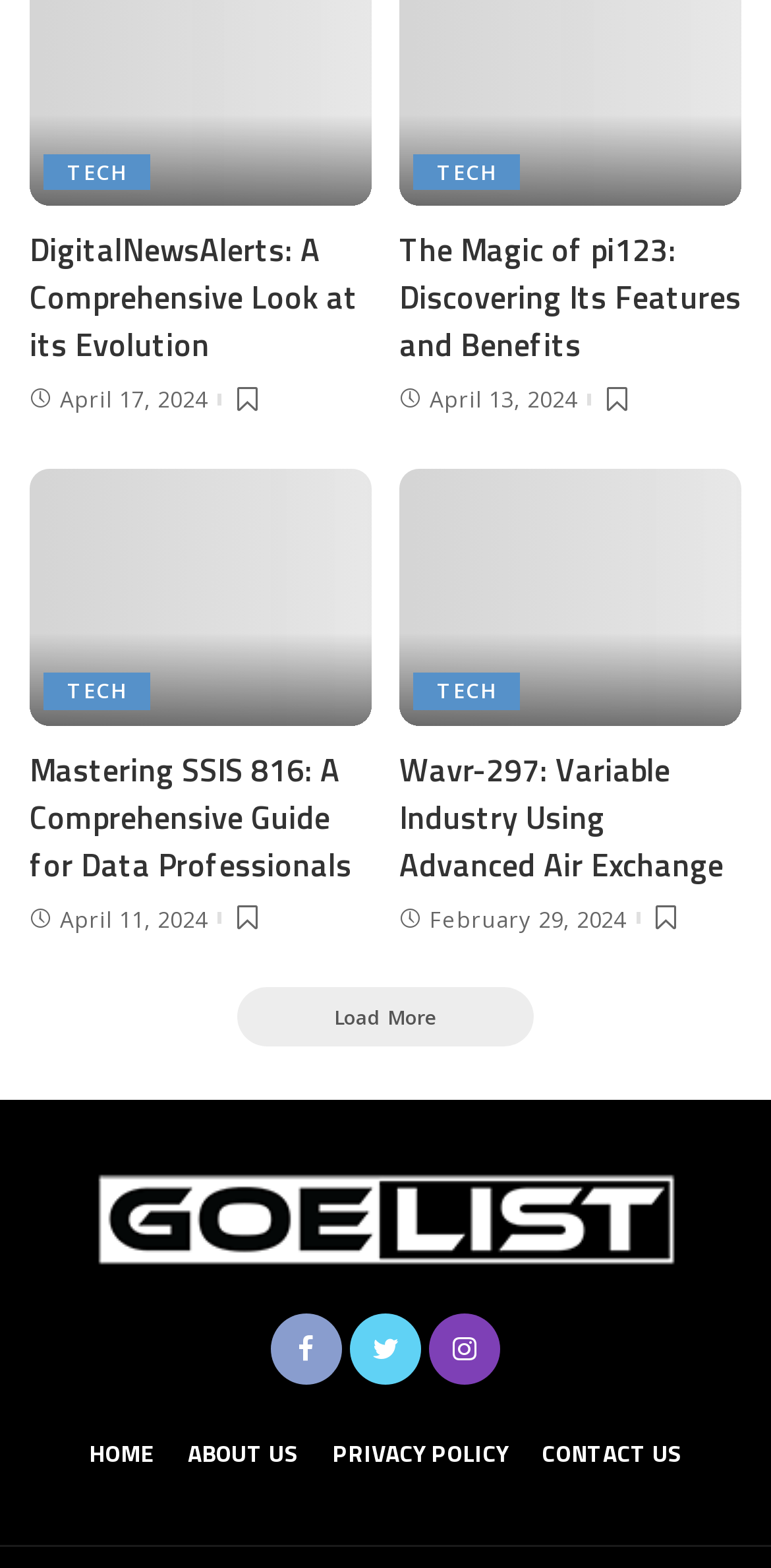Can you determine the bounding box coordinates of the area that needs to be clicked to fulfill the following instruction: "Read the article 'DigitalNewsAlerts: A Comprehensive Look at its Evolution'"?

[0.038, 0.144, 0.464, 0.235]